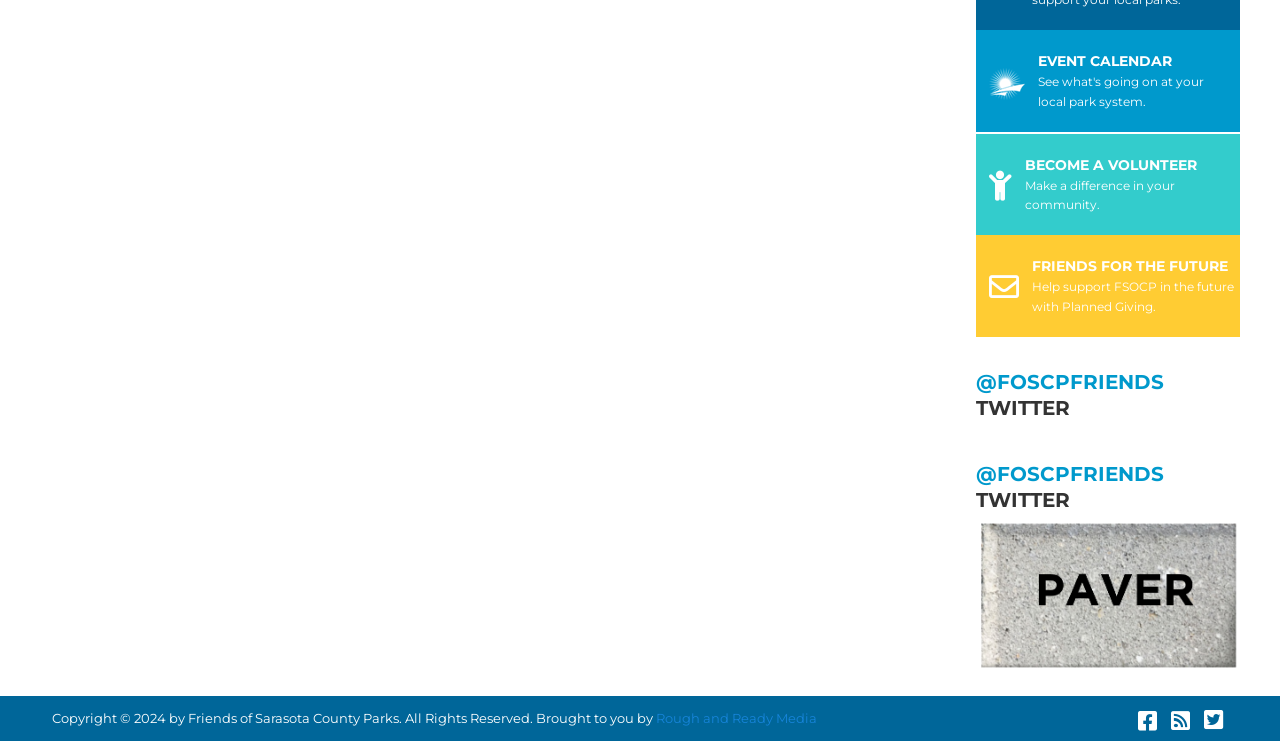What can be done through the 'BECOME A VOLUNTEER' link?
Refer to the image and provide a thorough answer to the question.

The 'BECOME A VOLUNTEER' link is probably used to sign up or learn more about volunteer opportunities, enabling users to make a positive impact in their community.